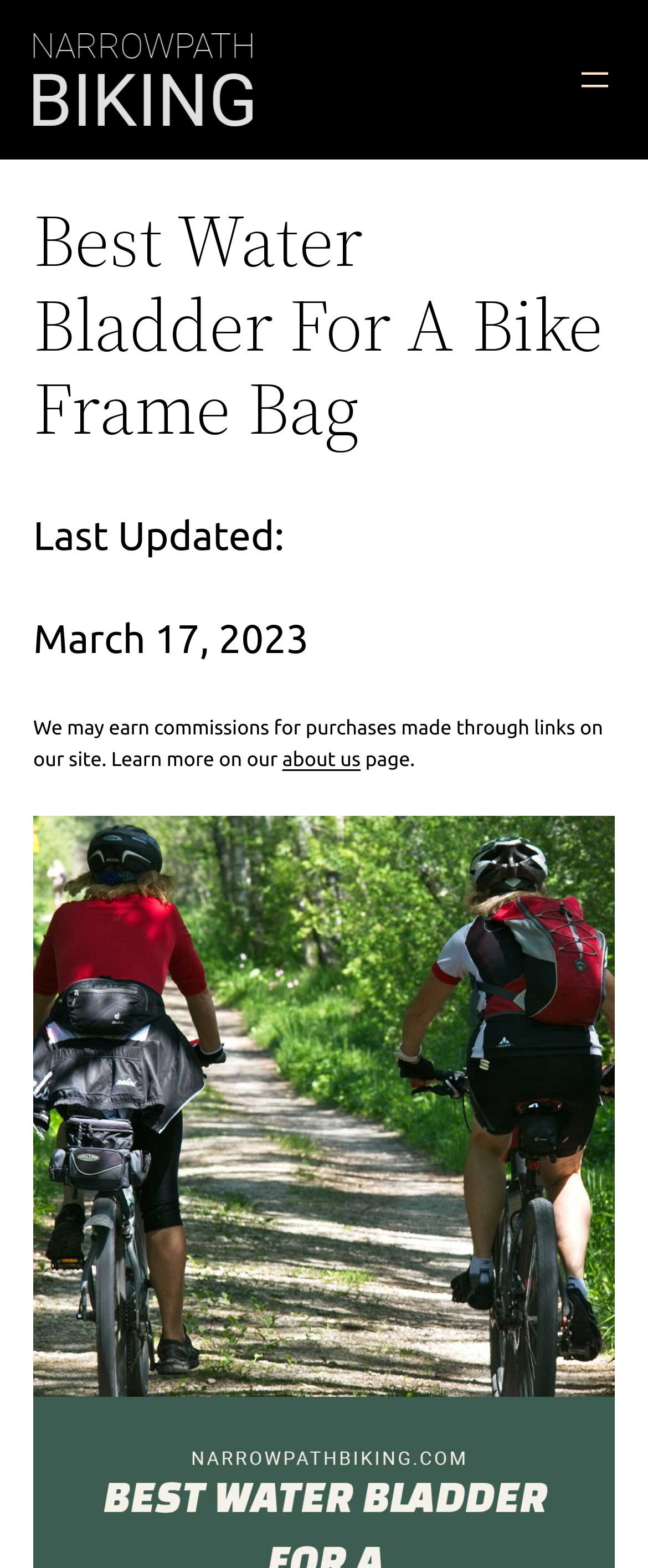Find the bounding box coordinates for the HTML element described in this sentence: "alt="Narrow Path Biking"". Provide the coordinates as four float numbers between 0 and 1, in the format [left, top, right, bottom].

[0.051, 0.021, 0.39, 0.081]